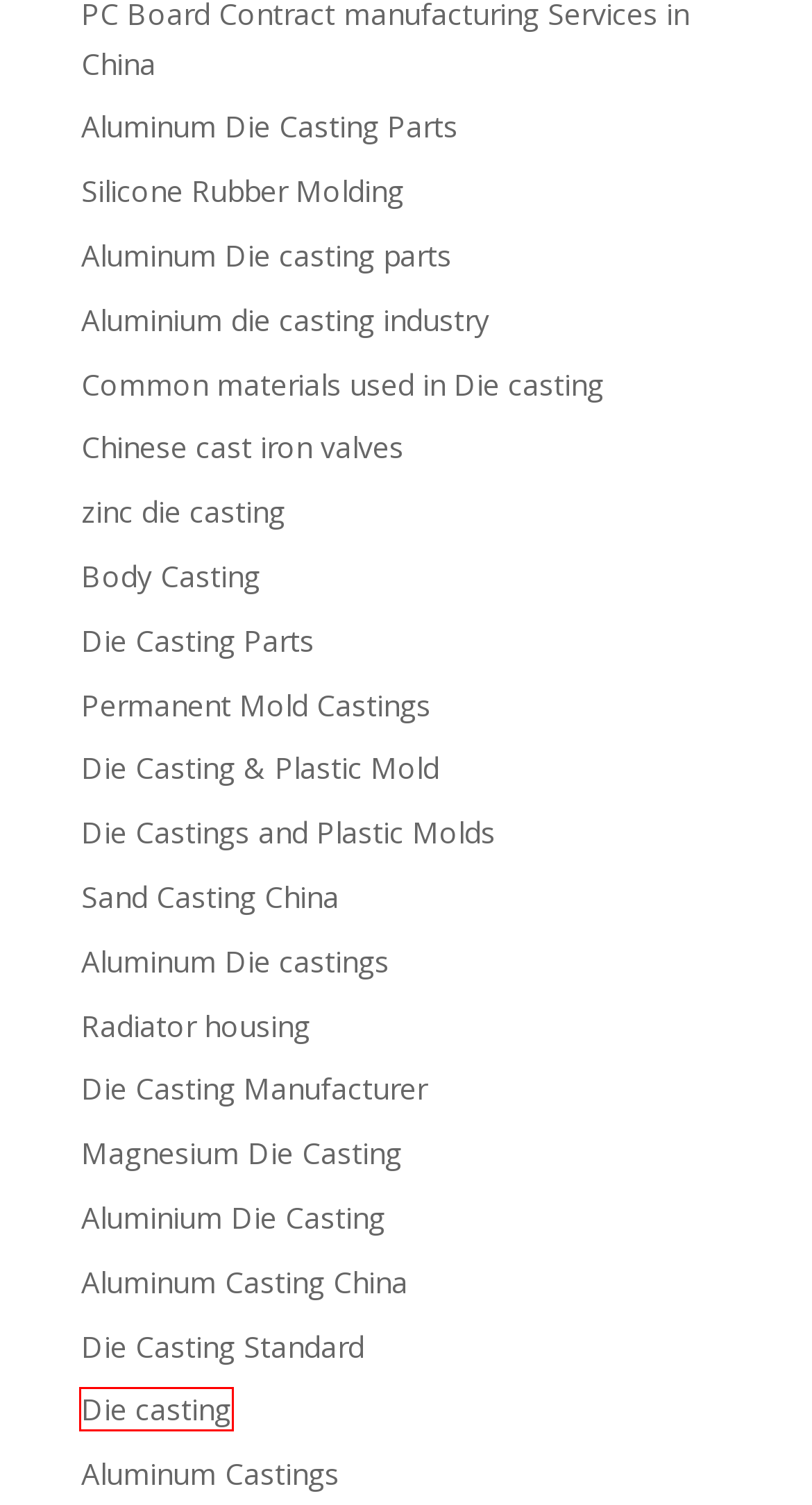You see a screenshot of a webpage with a red bounding box surrounding an element. Pick the webpage description that most accurately represents the new webpage after interacting with the element in the red bounding box. The options are:
A. Die Casting Parts | Die Casting | Aluminum Casting | Die Casting China
B. Die Casting & Plastic Mold | Die Casting | Aluminum Casting | Die Casting China
C. Die casting | Die Casting | Aluminum Casting | Die Casting China
D. Common materials used in Die casting | Die Casting | Aluminum Casting | Die Casting China
E. Body Casting | Die Casting | Aluminum Casting | Die Casting China
F. Die Casting Manufacturer | Die Casting | Aluminum Casting | Die Casting China
G. Aluminum Die casting parts | Die Casting | Aluminum Casting | Die Casting China
H. Permanent Mold Castings | Die Casting | Aluminum Casting | Die Casting China

C